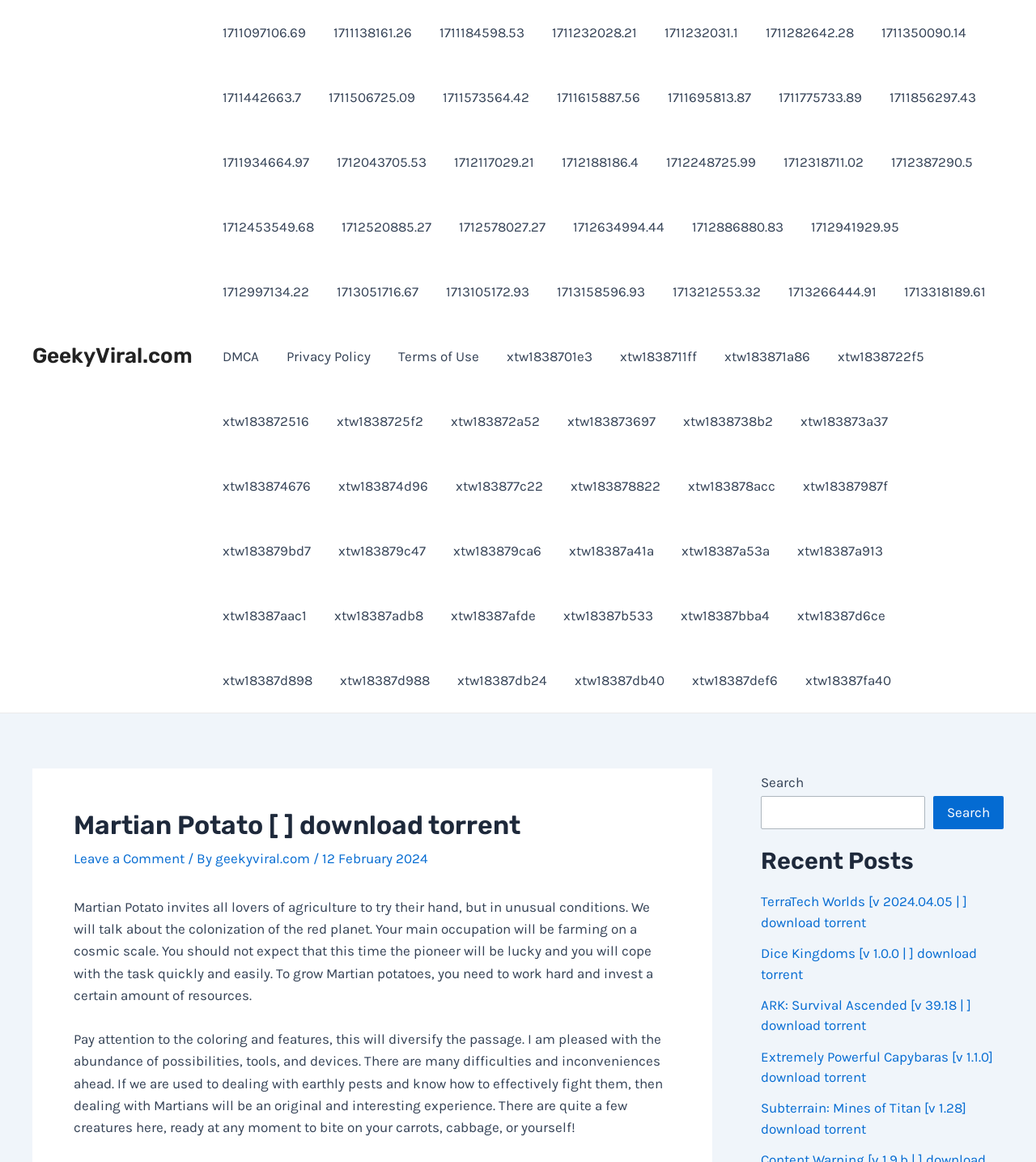Respond with a single word or phrase to the following question: What is the name of the torrent being downloaded?

Martian Potato